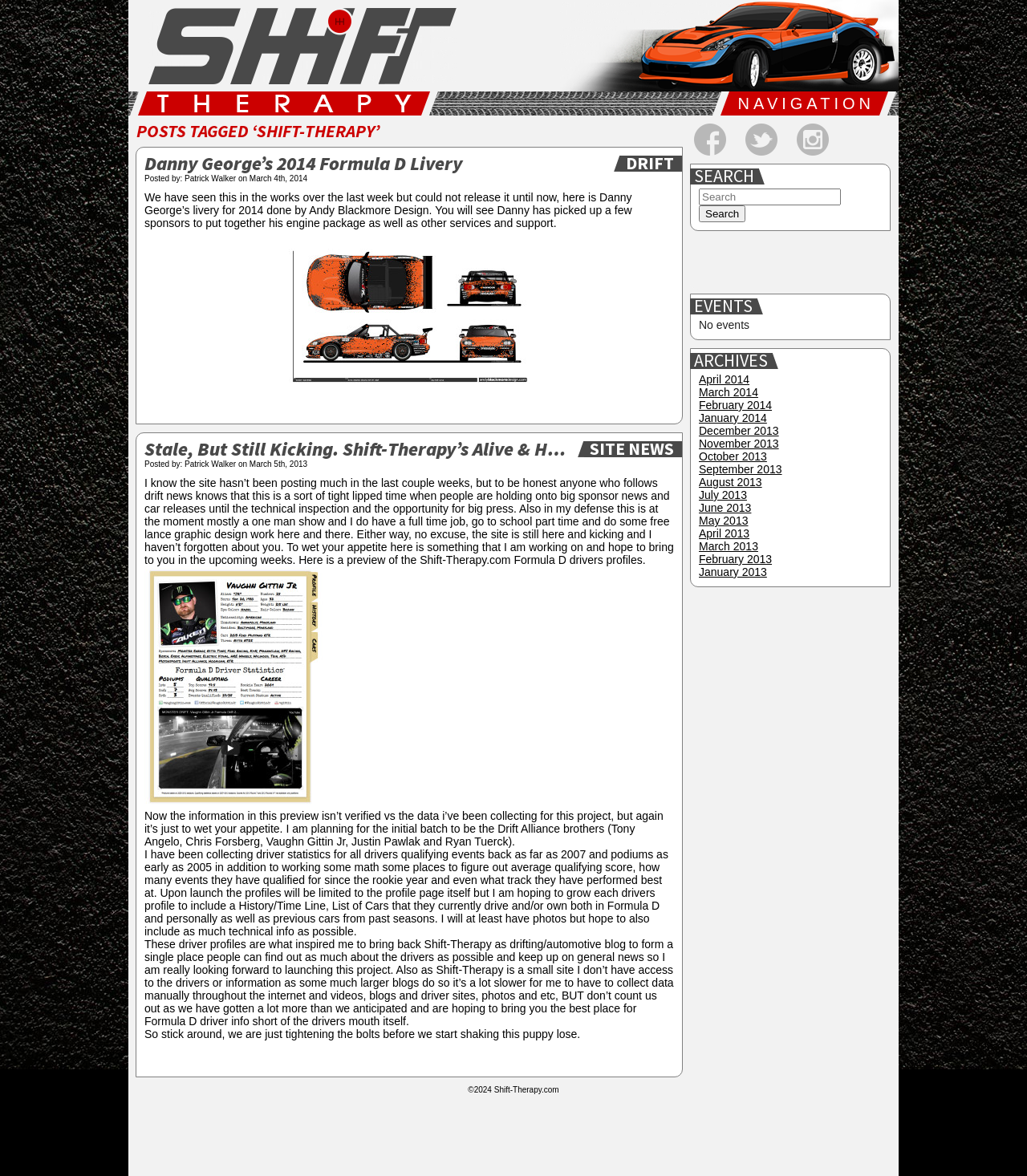What is the category of the first article?
Please answer the question with a detailed and comprehensive explanation.

I looked at the first article and found the category link 'DRIFT' associated with it.